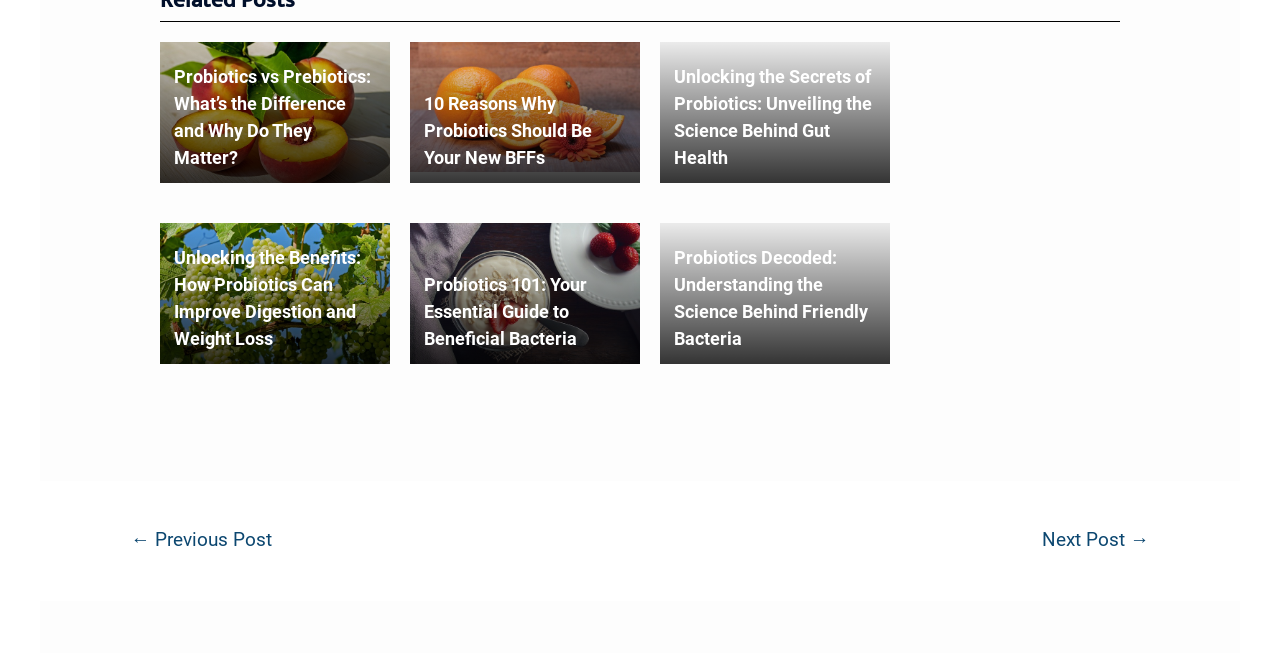Locate the bounding box coordinates of the element that needs to be clicked to carry out the instruction: "Go to the previous post". The coordinates should be given as four float numbers ranging from 0 to 1, i.e., [left, top, right, bottom].

[0.08, 0.794, 0.235, 0.863]